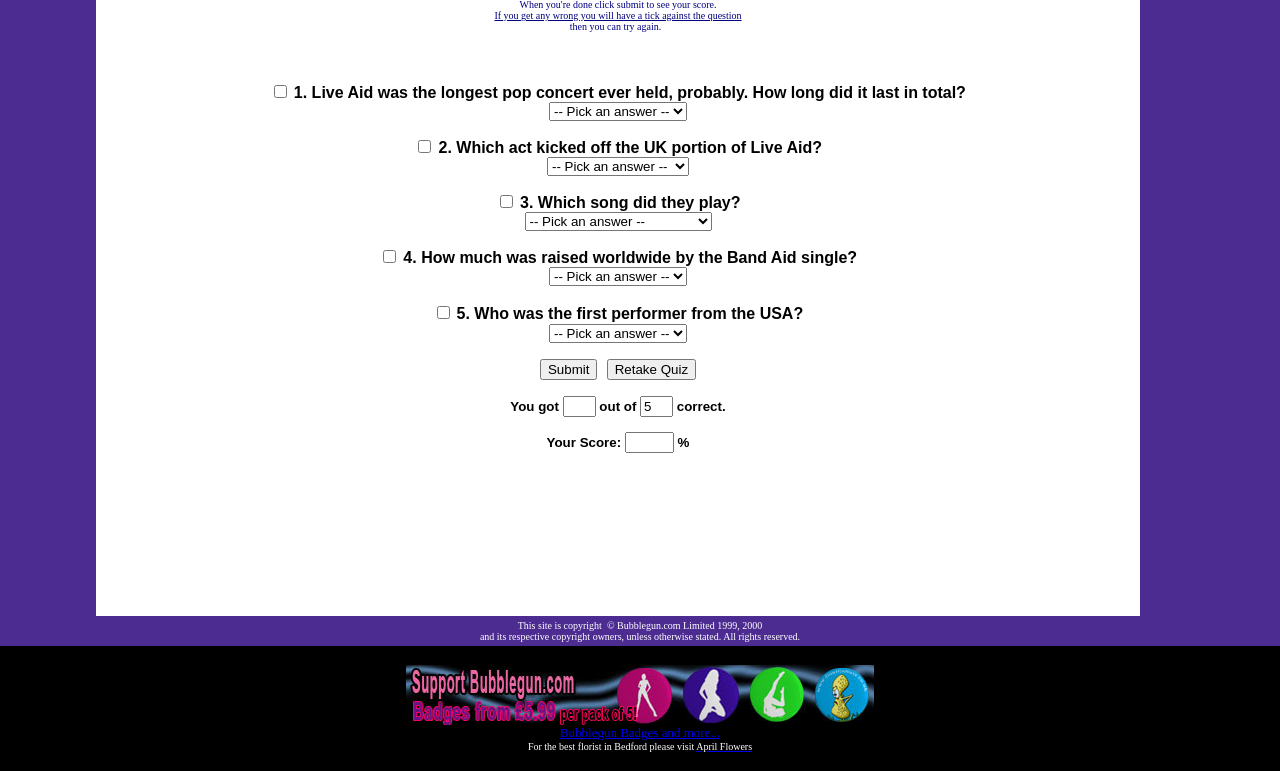Provide the bounding box coordinates for the UI element that is described as: "input value="Submit" value="Submit"".

[0.422, 0.466, 0.467, 0.493]